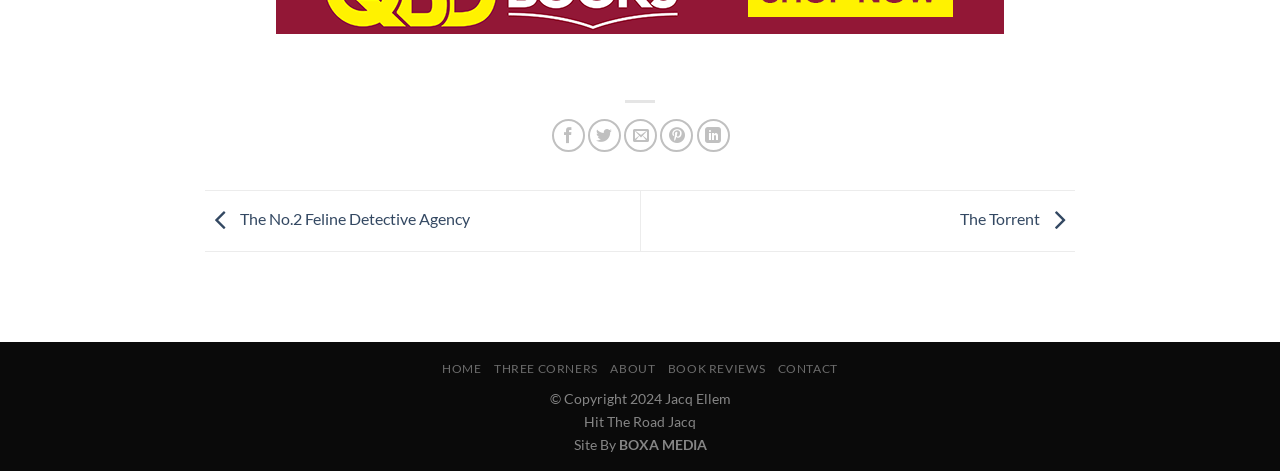Highlight the bounding box coordinates of the element that should be clicked to carry out the following instruction: "Visit BOXA MEDIA website". The coordinates must be given as four float numbers ranging from 0 to 1, i.e., [left, top, right, bottom].

[0.483, 0.926, 0.552, 0.962]